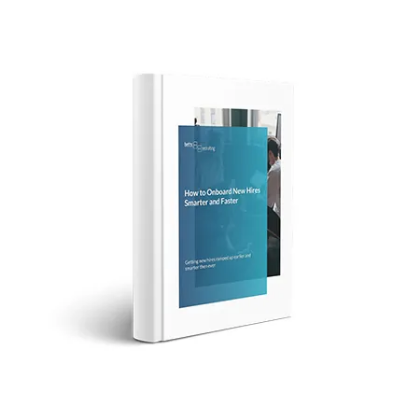What type of professionals is the eBook intended for?
Craft a detailed and extensive response to the question.

The question asks about the target audience of the eBook. Based on the image, it is clear that the eBook is intended to equip managers and HR professionals with best practices for integrating new employees into their roles successfully.